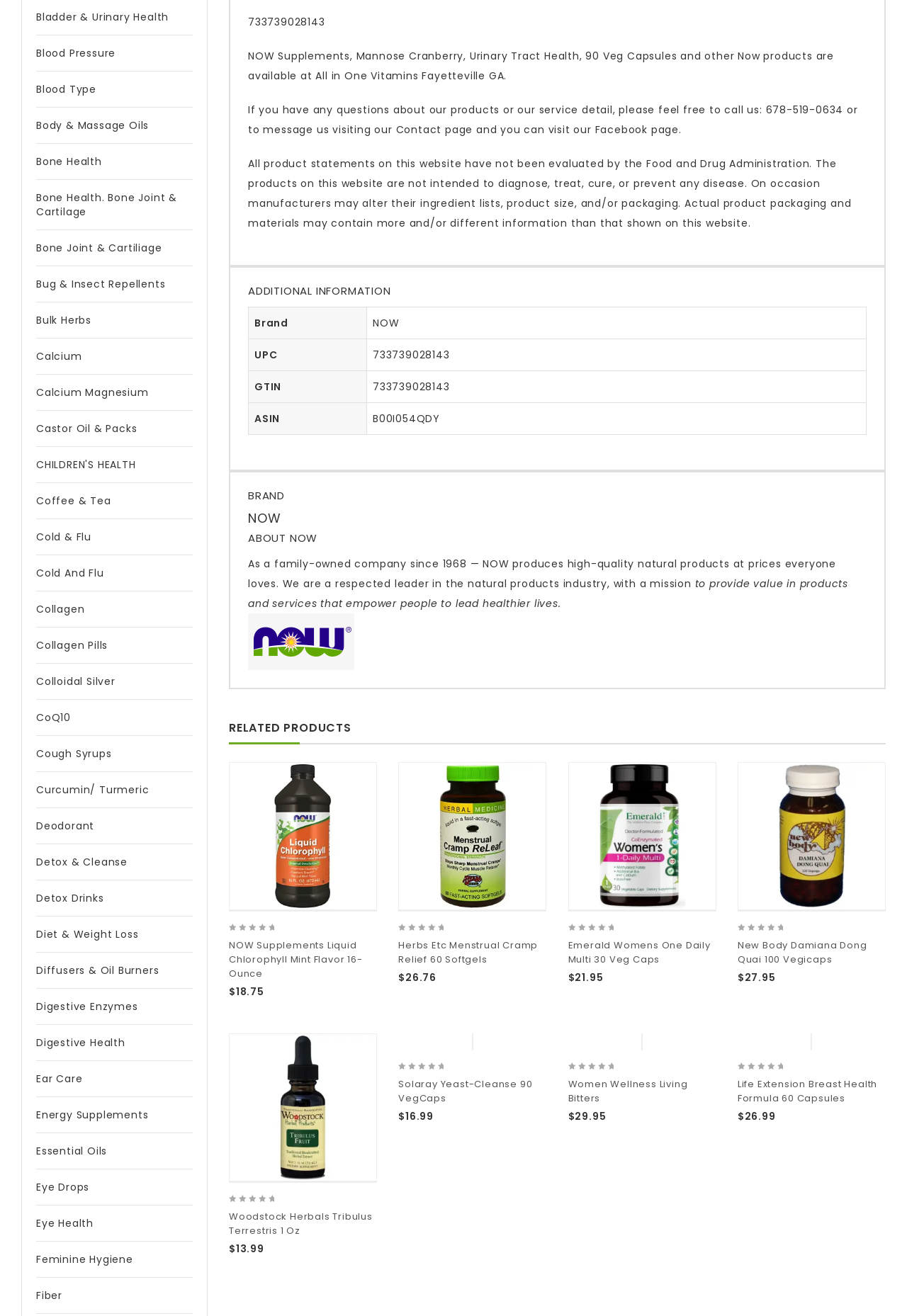Provide the bounding box coordinates of the HTML element this sentence describes: "Solaray Yeast-Cleanse 90 VegCaps". The bounding box coordinates consist of four float numbers between 0 and 1, i.e., [left, top, right, bottom].

[0.439, 0.919, 0.603, 0.941]